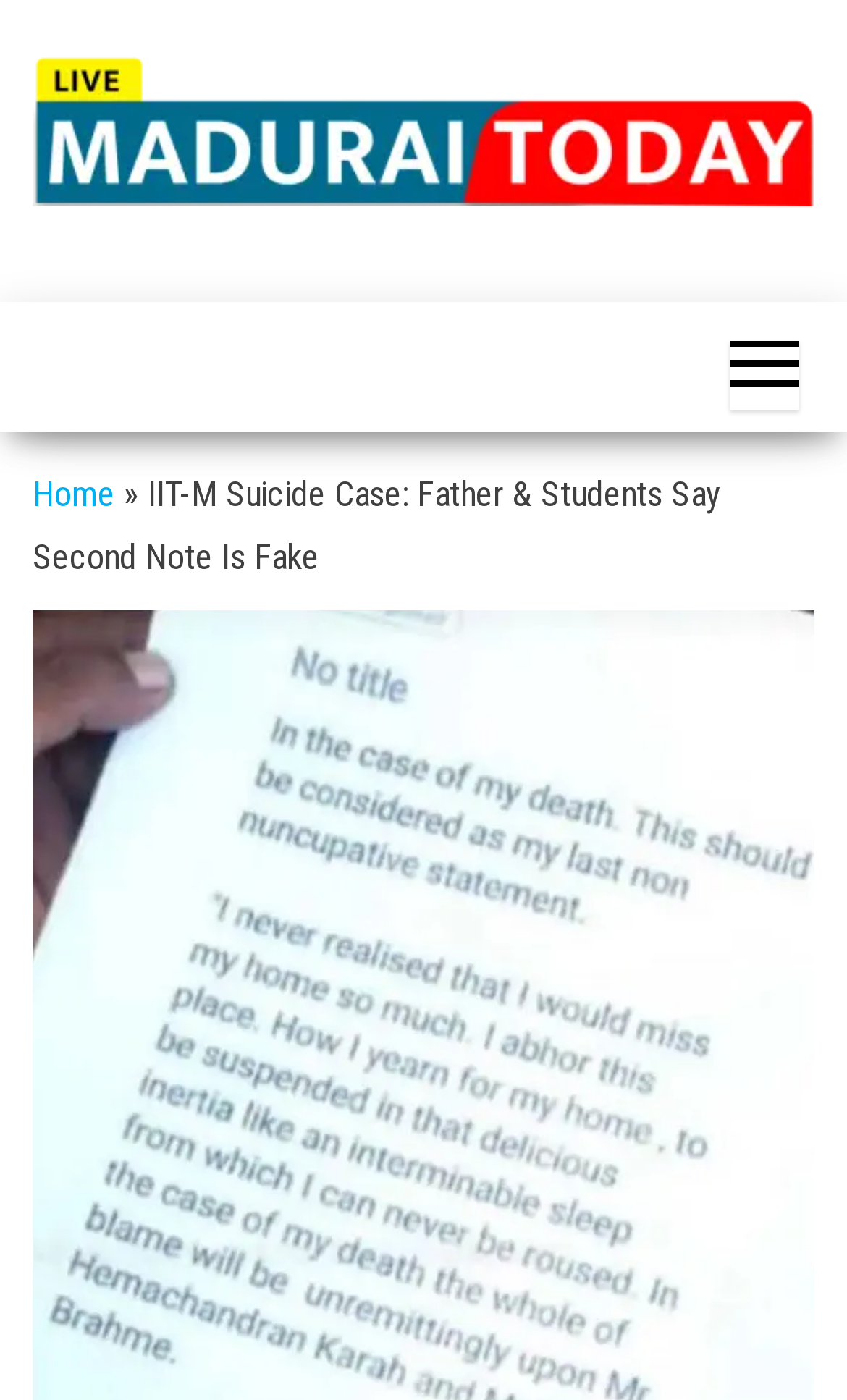What is the topic of the news article?
Provide a detailed answer to the question using information from the image.

The topic of the news article can be found in the middle of the webpage, where it is written as 'IIT-M Suicide Case: Father & Students Say Second Note Is Fake'.